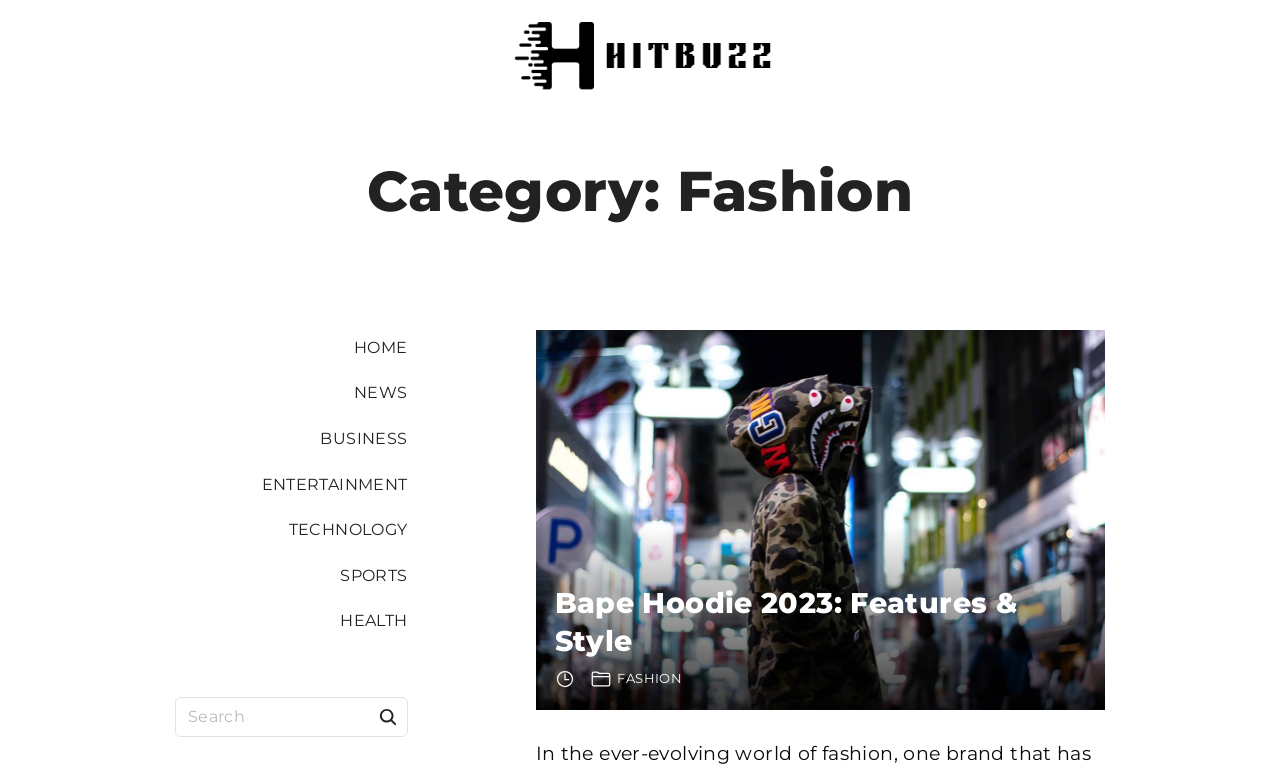Find and provide the bounding box coordinates for the UI element described here: "Fashion". The coordinates should be given as four float numbers between 0 and 1: [left, top, right, bottom].

[0.482, 0.865, 0.533, 0.885]